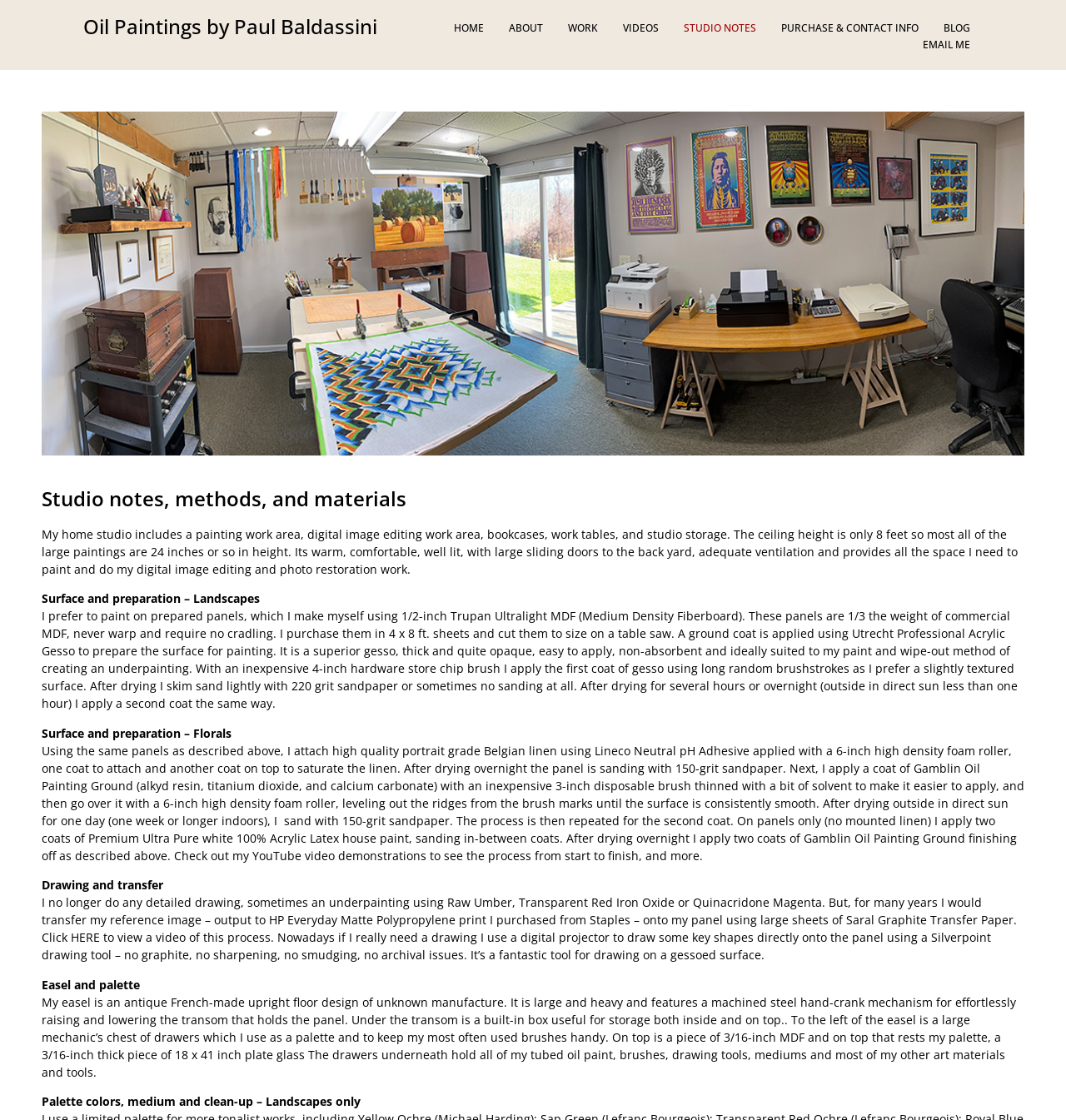With reference to the image, please provide a detailed answer to the following question: What is the material used for the panels?

According to the text, Paul Baldassini uses 1/2-inch Trupan Ultralight MDF (Medium Density Fiberboard) to make his panels.